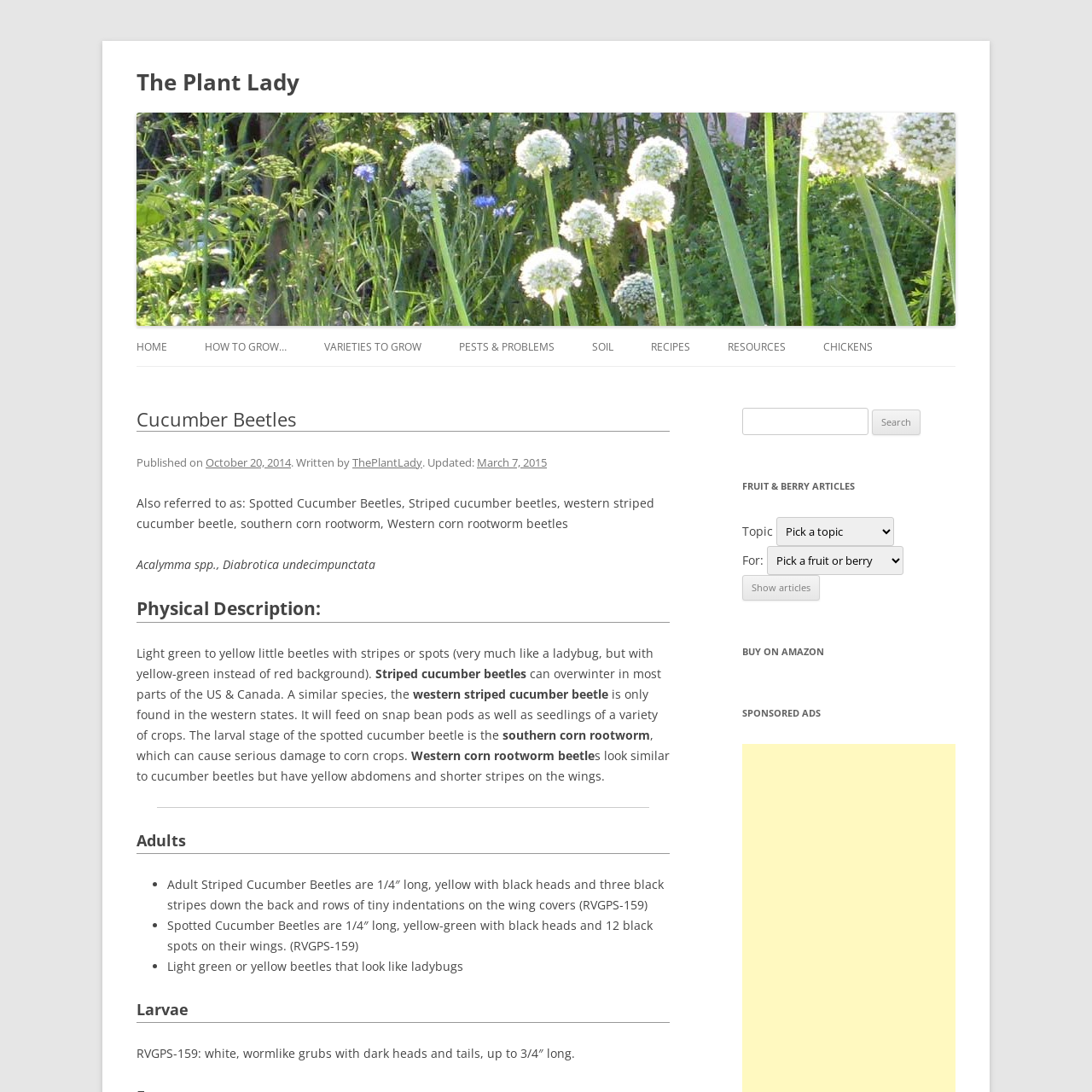Give the bounding box coordinates for this UI element: "Soil". The coordinates should be four float numbers between 0 and 1, arranged as [left, top, right, bottom].

[0.542, 0.301, 0.562, 0.335]